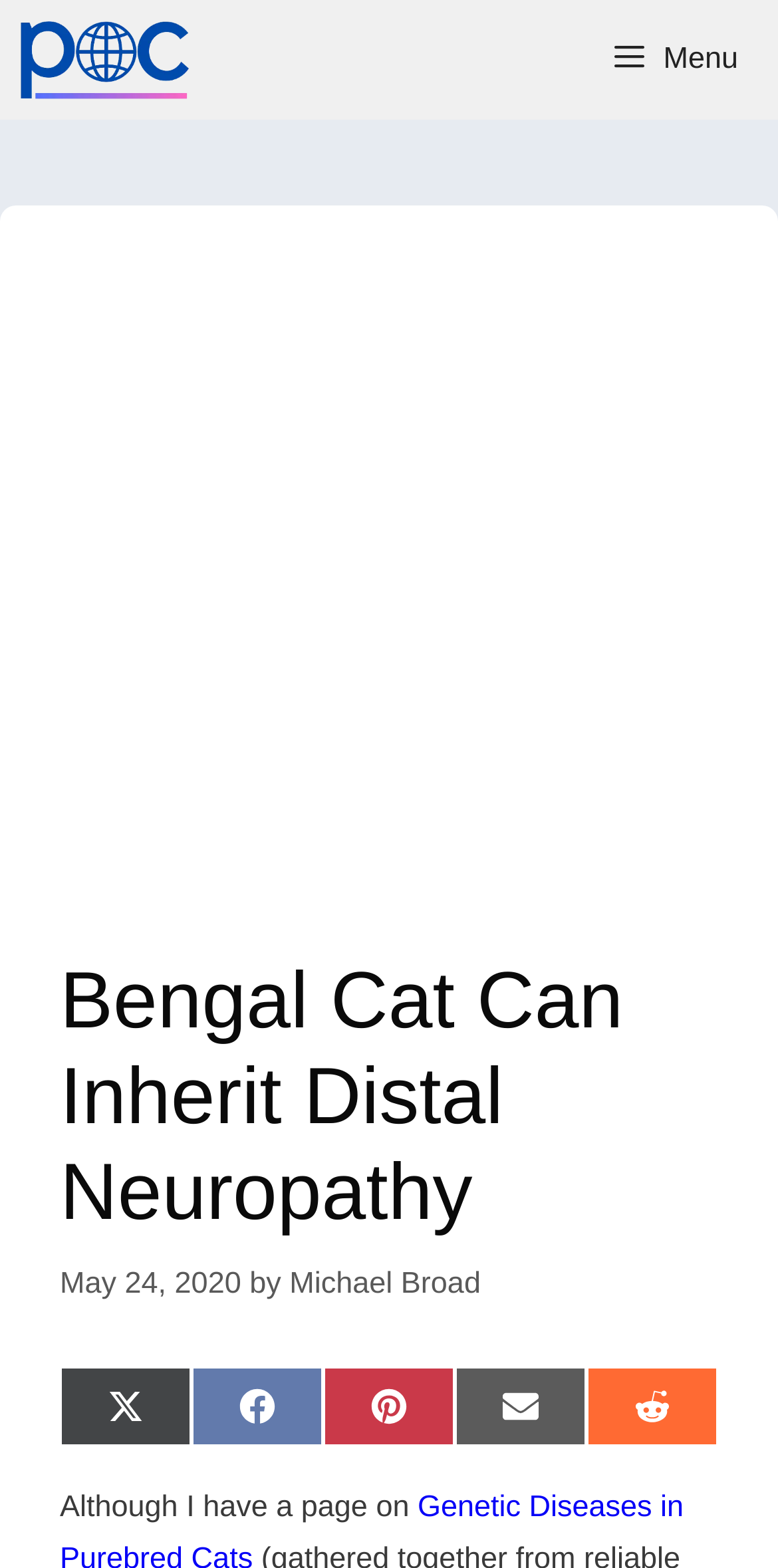Please identify the bounding box coordinates of the element on the webpage that should be clicked to follow this instruction: "Read the article about Bengal Cat Can Inherit Distal Neuropathy". The bounding box coordinates should be given as four float numbers between 0 and 1, formatted as [left, top, right, bottom].

[0.077, 0.608, 0.923, 0.791]